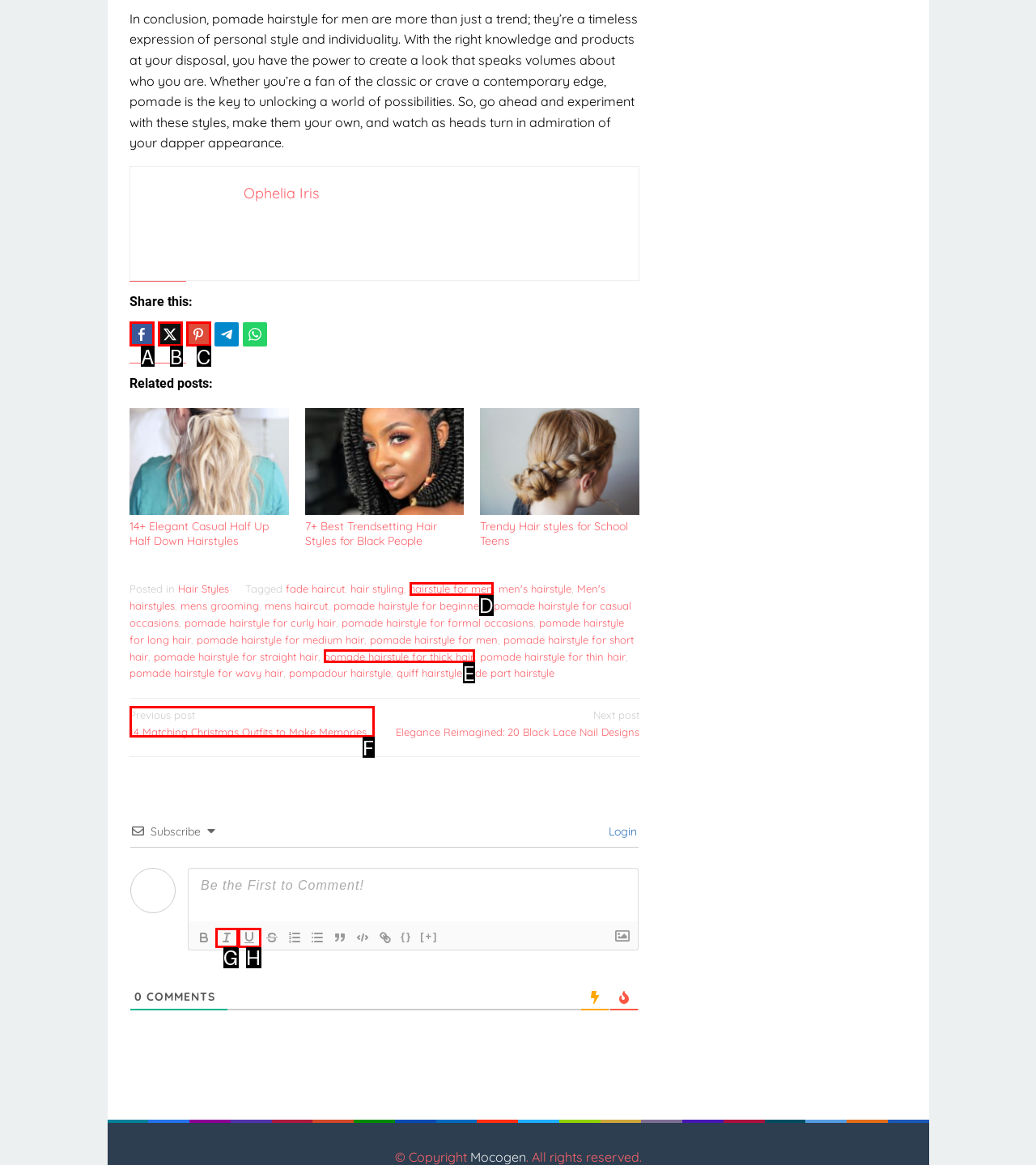Determine the letter of the UI element that will complete the task: View previous post
Reply with the corresponding letter.

F